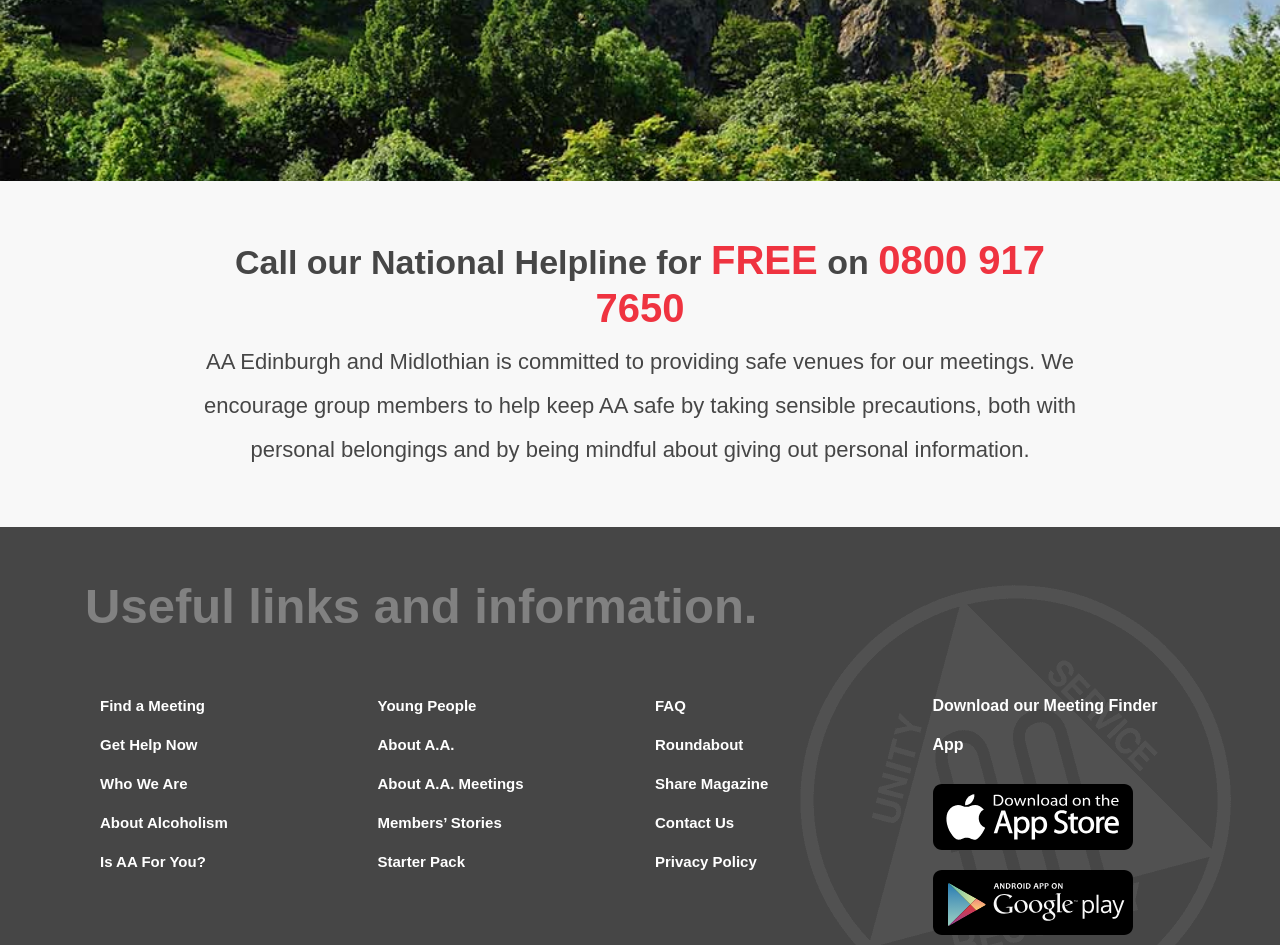Please determine the bounding box coordinates for the element with the description: "Is AA For You?".

[0.078, 0.903, 0.161, 0.921]